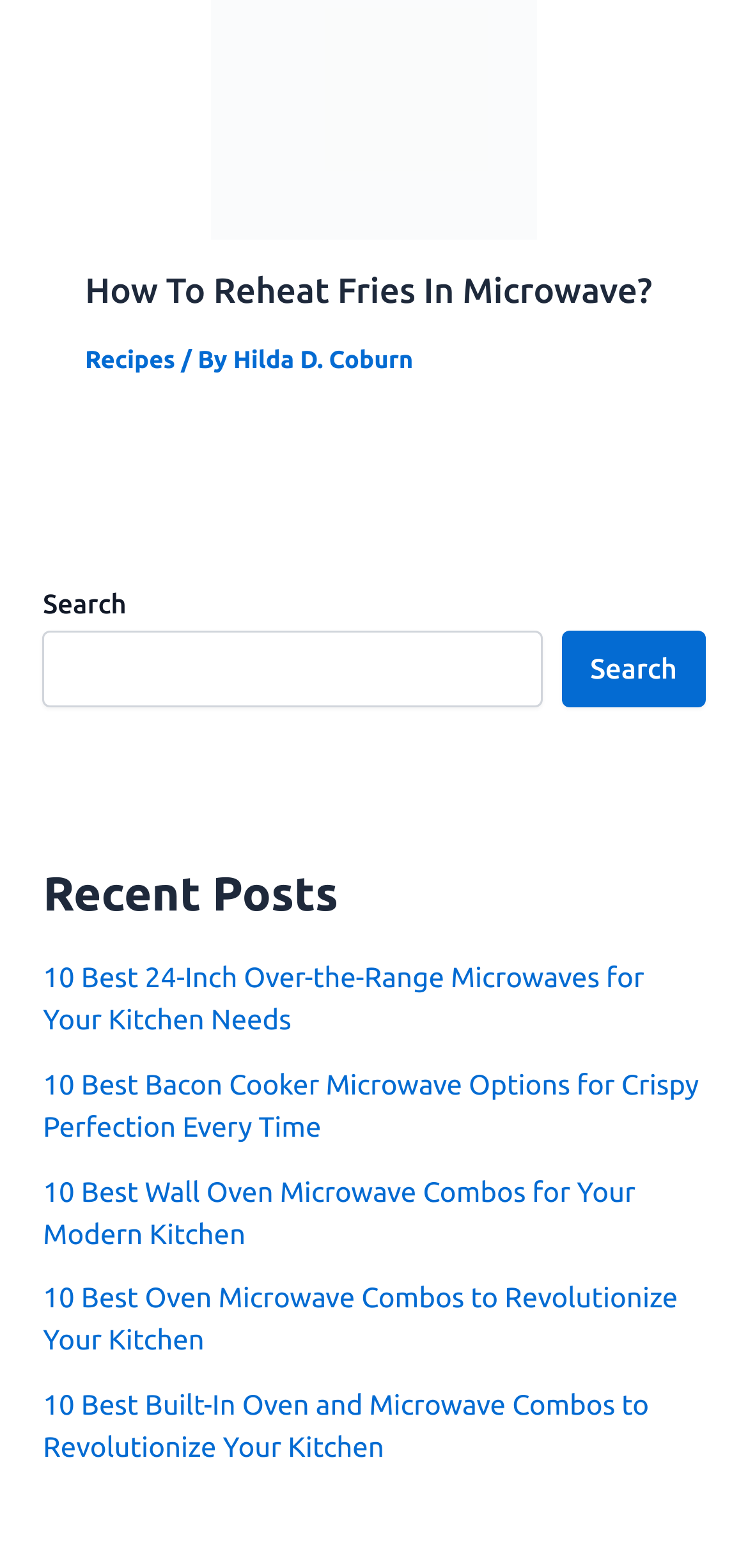What is the topic of the first link?
Answer with a single word or phrase by referring to the visual content.

Reheat Fried Rice